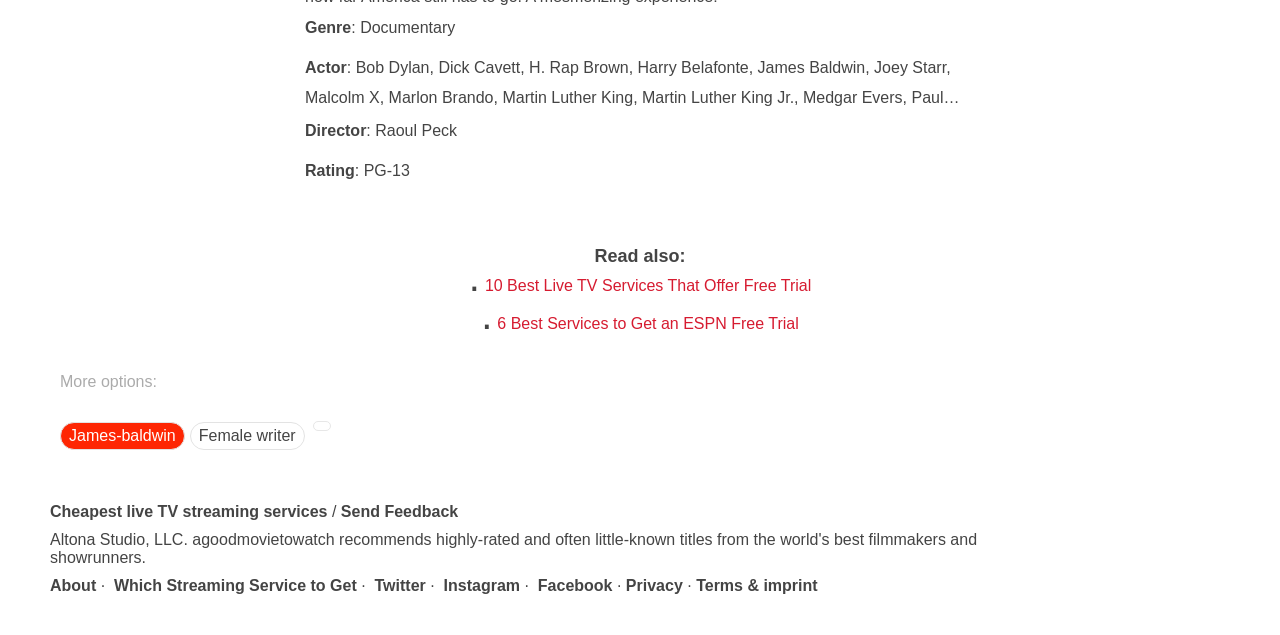Locate the bounding box of the UI element described by: "Female writer" in the given webpage screenshot.

[0.148, 0.664, 0.238, 0.708]